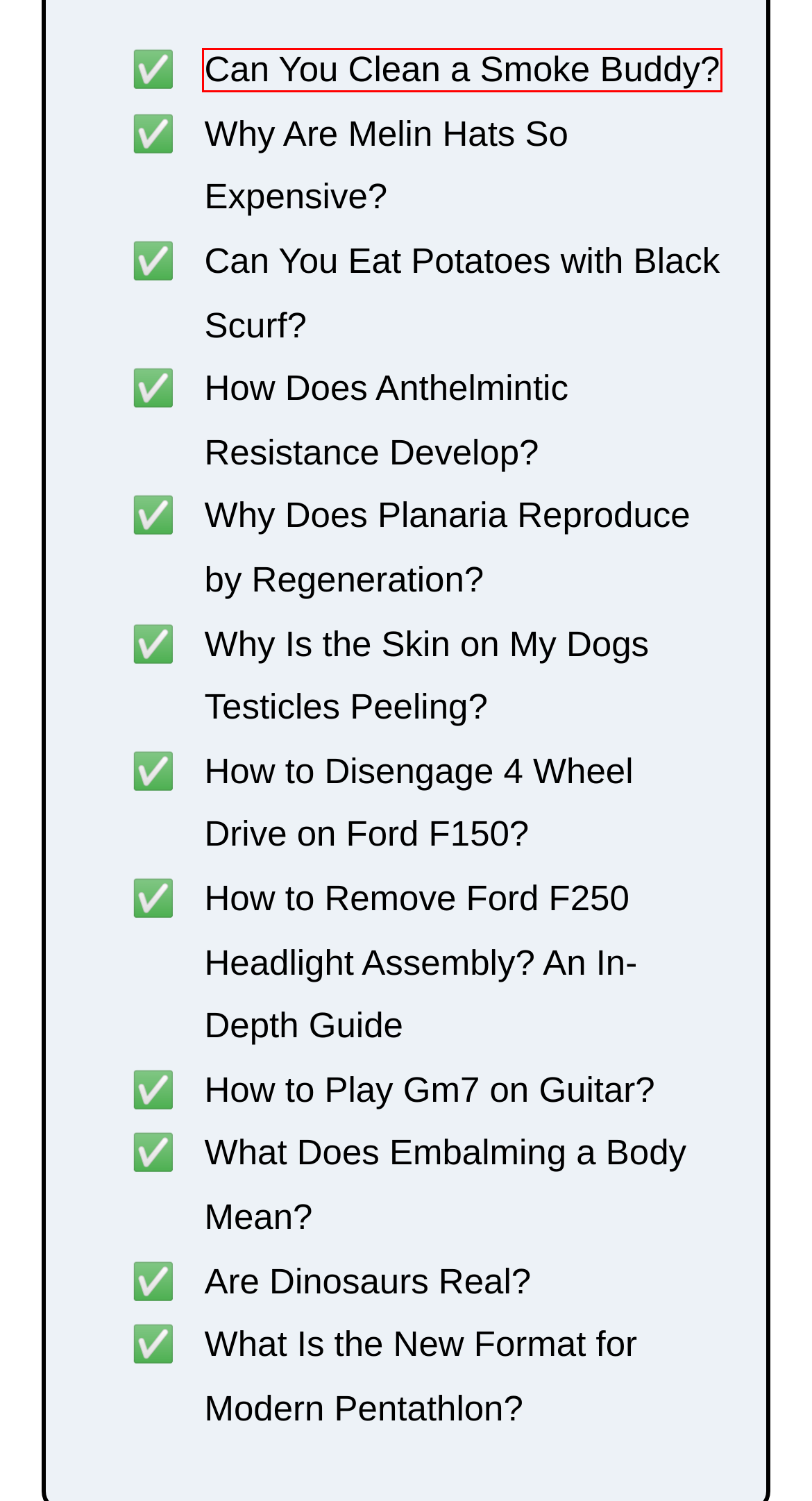Review the screenshot of a webpage which includes a red bounding box around an element. Select the description that best fits the new webpage once the element in the bounding box is clicked. Here are the candidates:
A. What Does Embalming A Body Mean?
B. Can You Clean A Smoke Buddy?
C. How To Remove Ford F250 Headlight Assembly? An In-Depth Guide
D. Are Dinosaurs Real?
E. Are Blueberries Good For You?
F. Can You Eat Potatoes With Black Scurf?
G. AnswerCatch.Online
H. What Is Educators Rising??

B